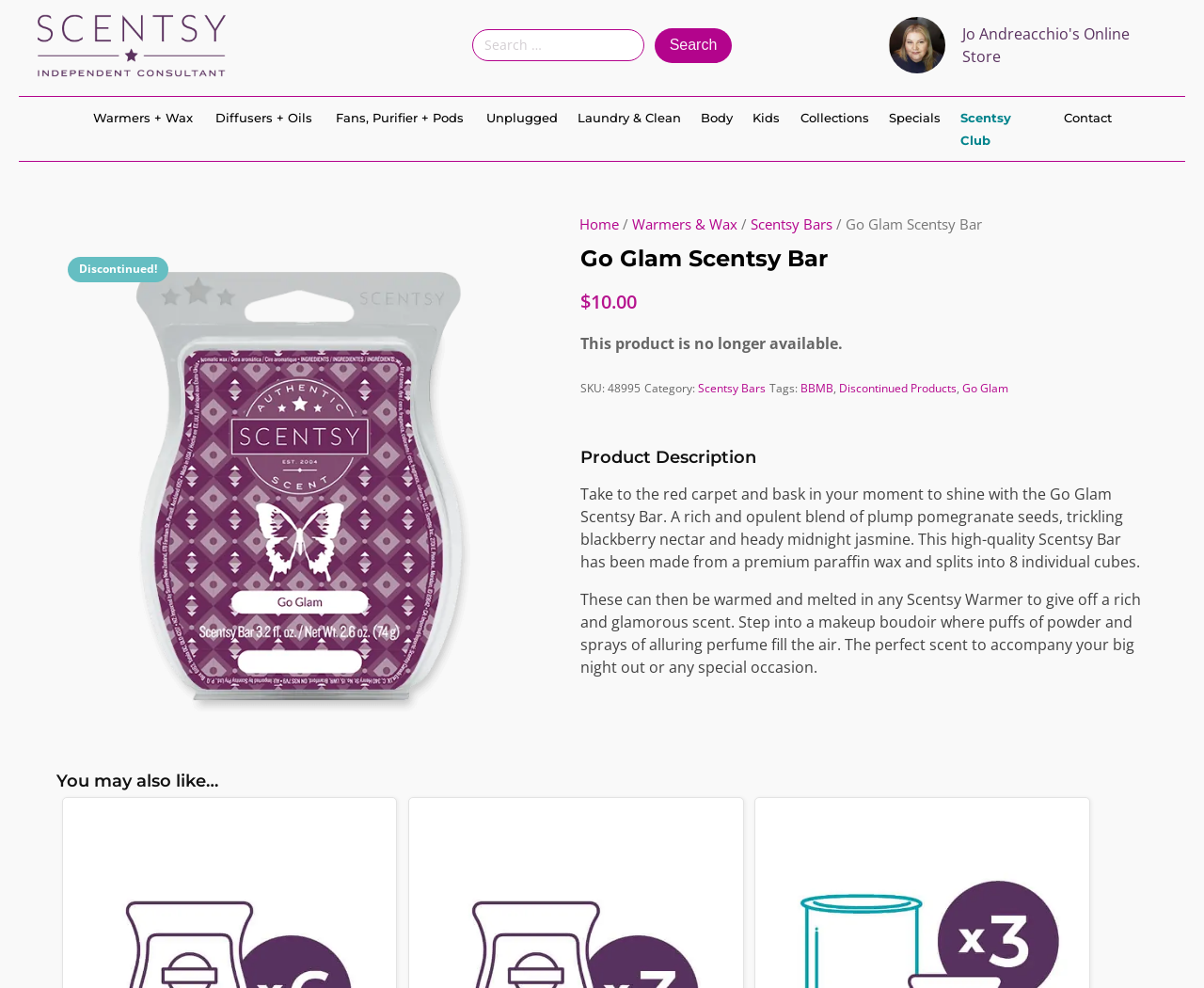Find the bounding box coordinates of the element to click in order to complete this instruction: "Search for a product". The bounding box coordinates must be four float numbers between 0 and 1, denoted as [left, top, right, bottom].

[0.344, 0.029, 0.656, 0.063]